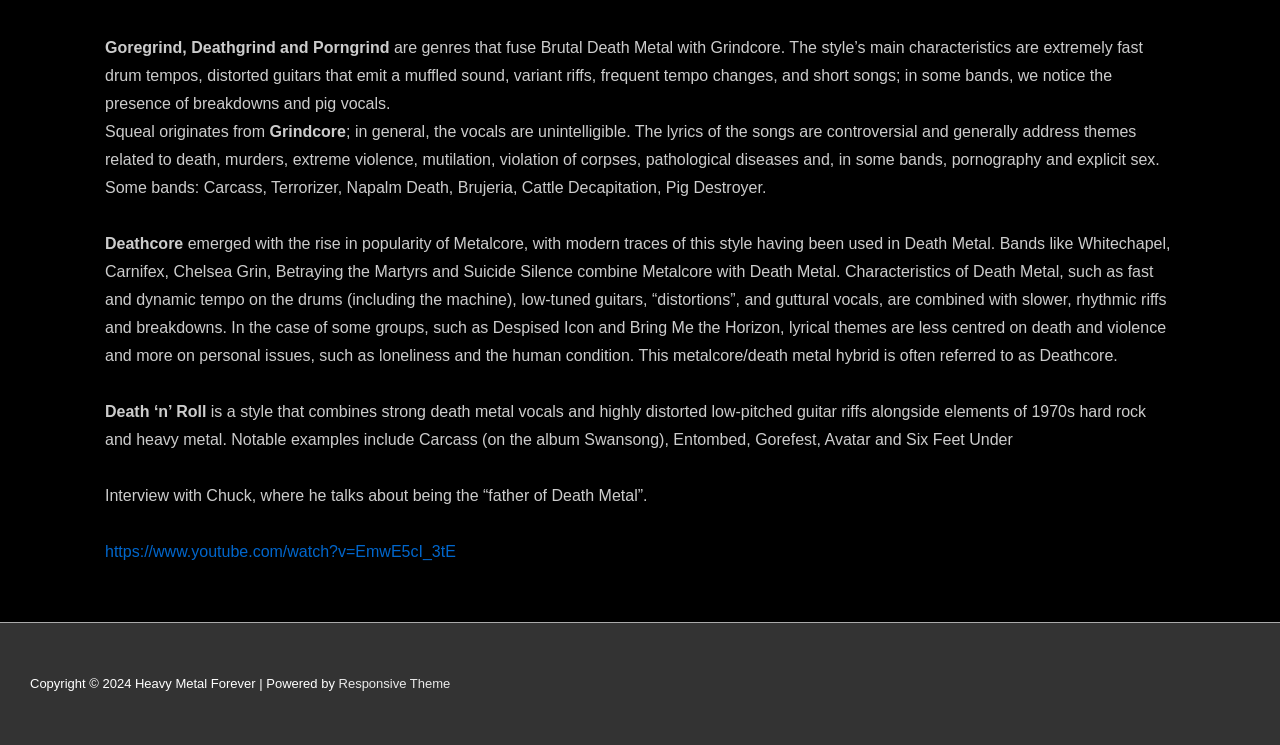Consider the image and give a detailed and elaborate answer to the question: 
What is the name of the metal band mentioned in the text?

The text mentions Carcass as a notable example of a band that combines strong death metal vocals and highly distorted low-pitched guitar riffs alongside elements of 1970s hard rock and heavy metal.